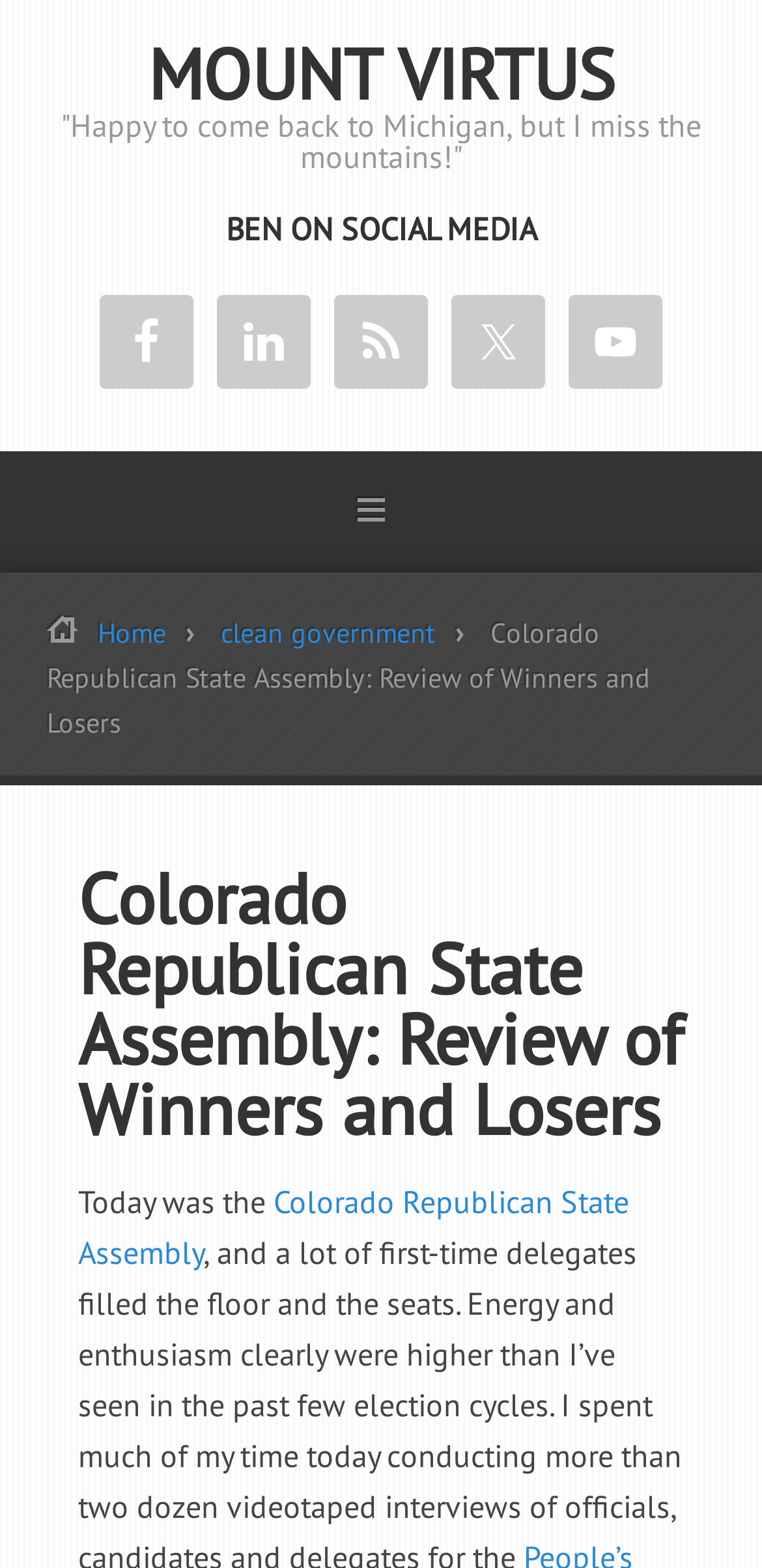Please specify the coordinates of the bounding box for the element that should be clicked to carry out this instruction: "Visit Home page". The coordinates must be four float numbers between 0 and 1, formatted as [left, top, right, bottom].

[0.128, 0.393, 0.279, 0.415]